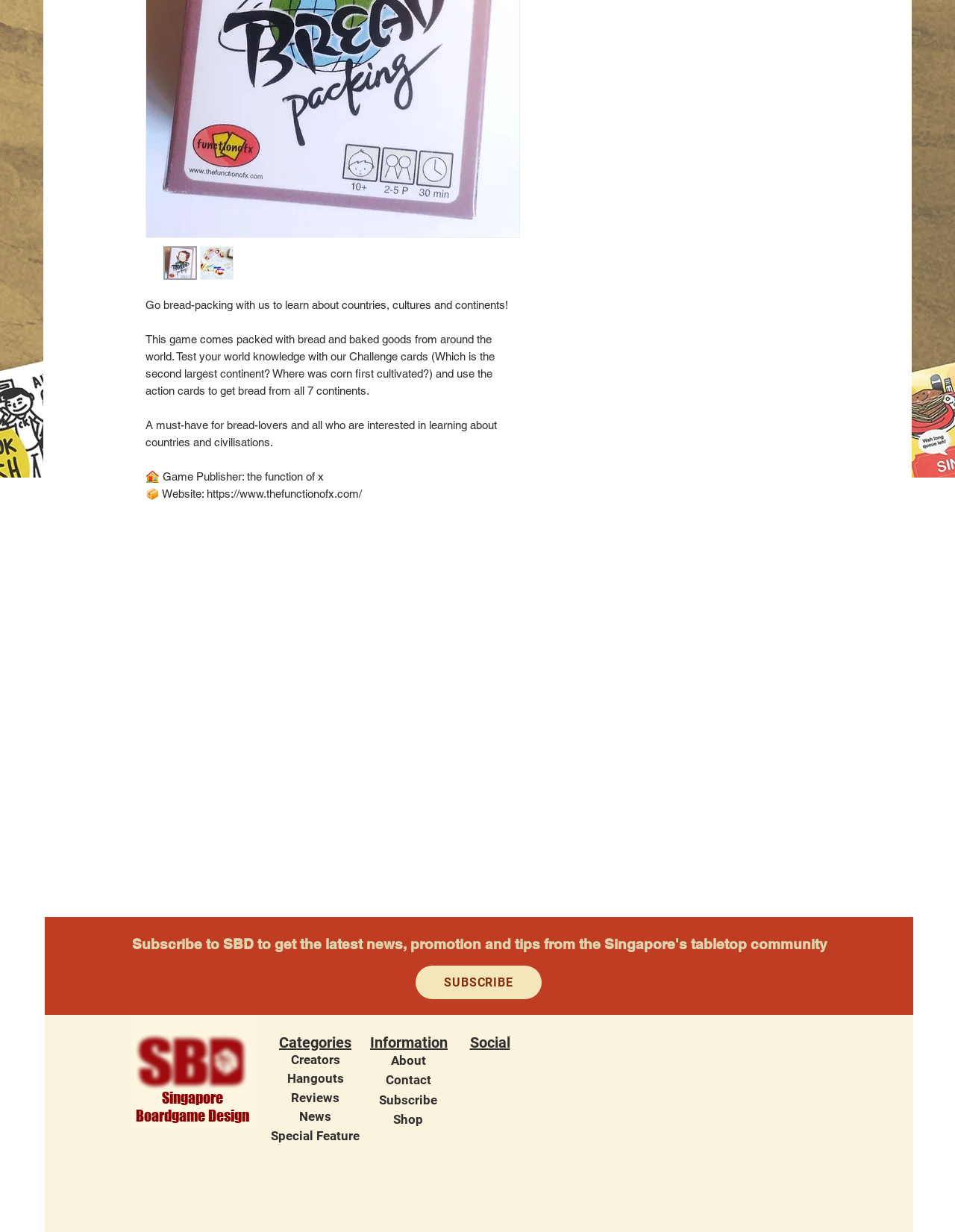Identify the bounding box coordinates for the UI element described as follows: "Special Feature". Ensure the coordinates are four float numbers between 0 and 1, formatted as [left, top, right, bottom].

[0.252, 0.914, 0.409, 0.93]